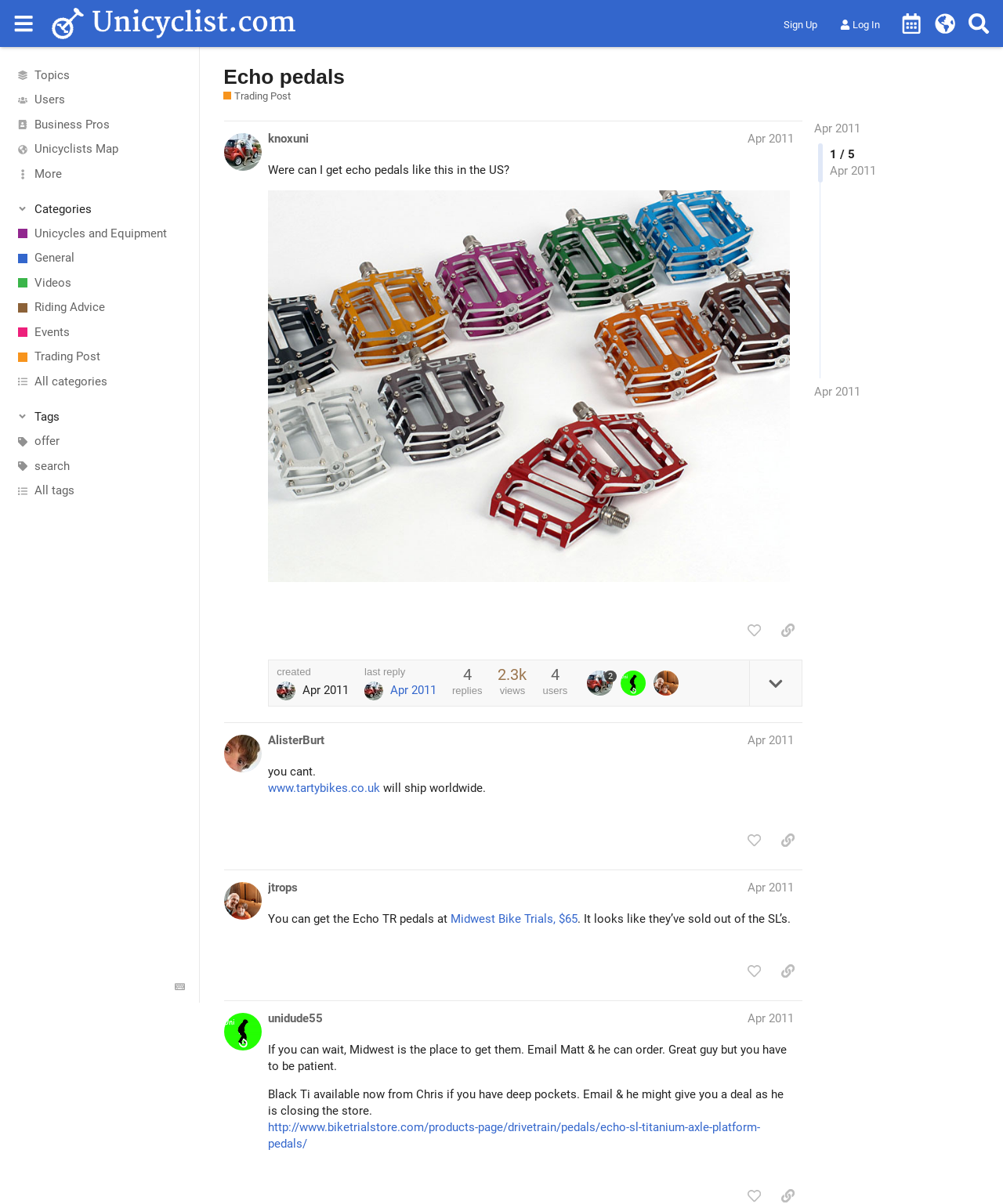Identify the bounding box coordinates necessary to click and complete the given instruction: "Click on the 'Unicyclist.com' link".

[0.051, 0.007, 0.295, 0.033]